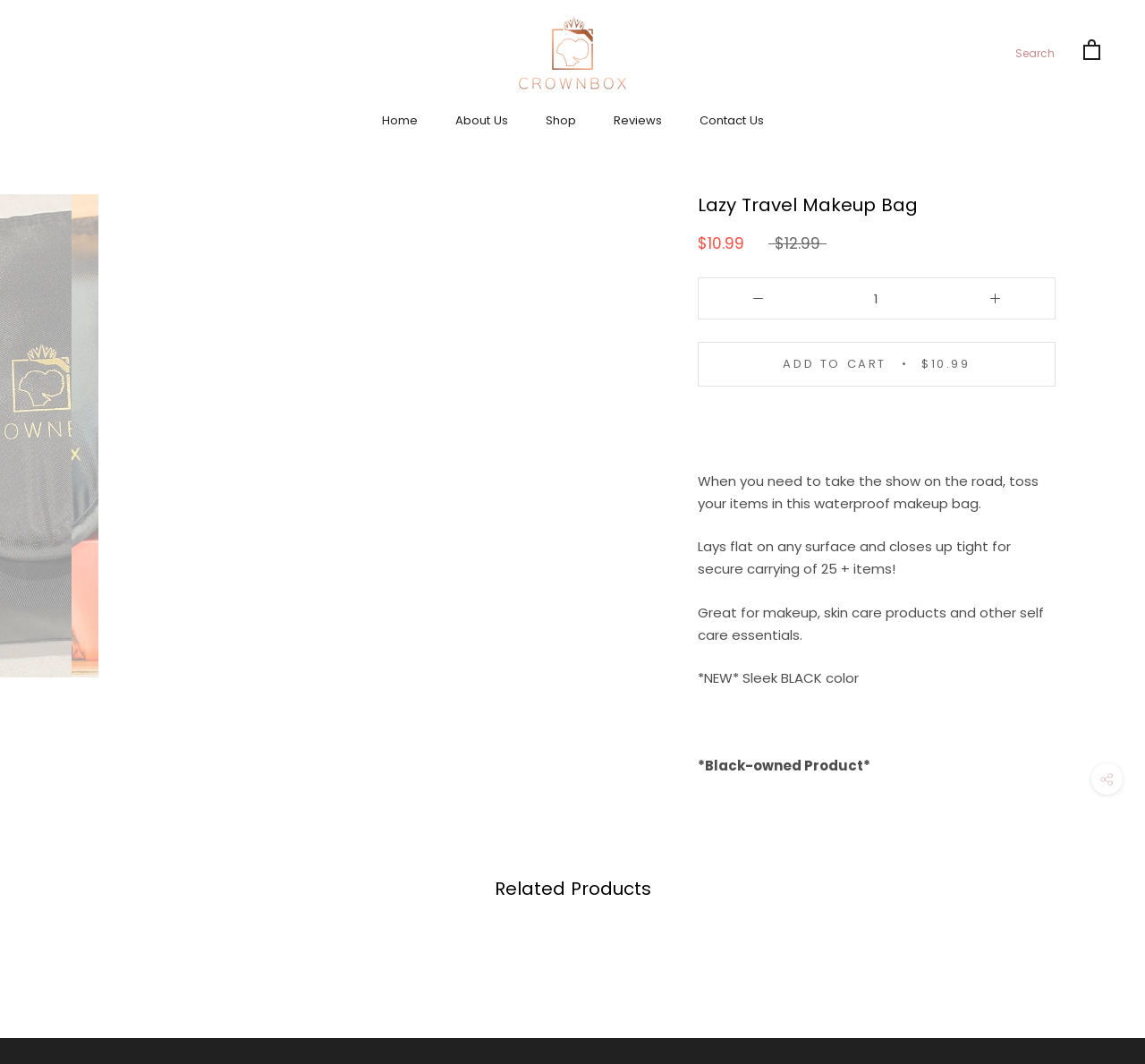Locate the bounding box coordinates of the element you need to click to accomplish the task described by this instruction: "Open cart".

[0.946, 0.038, 0.961, 0.054]